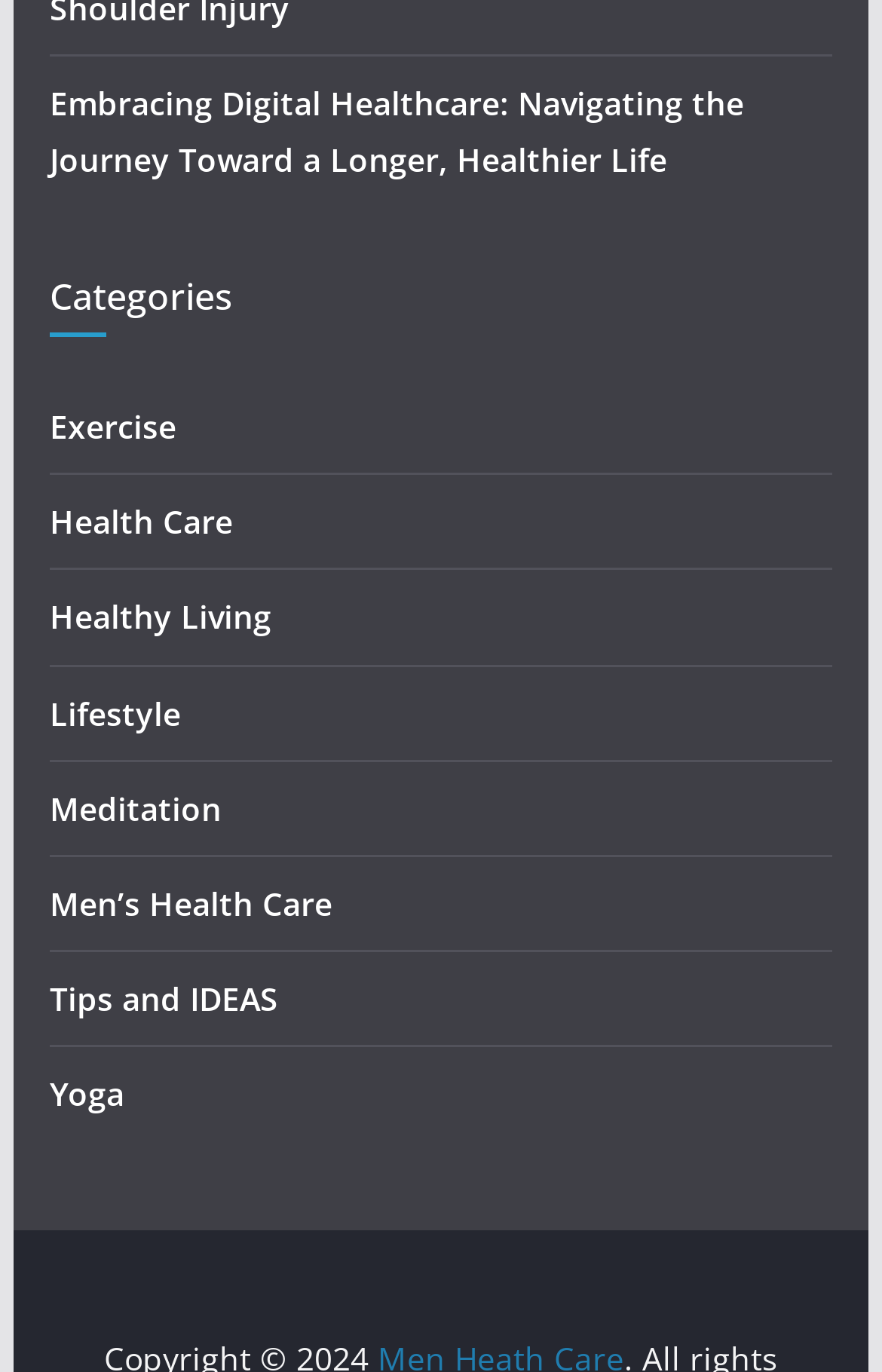How many categories are listed on the webpage?
Examine the image closely and answer the question with as much detail as possible.

By examining the links under the 'Categories' heading, I count 8 categories: Exercise, Health Care, Healthy Living, Lifestyle, Meditation, Men’s Health Care, Tips and IDEAS, and Yoga.